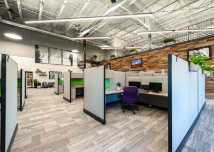Please analyze the image and give a detailed answer to the question:
What material is used on the walls?

The caption states that the design cleverly incorporates wooden elements on the walls, which add warmth and texture to the environment, suggesting that wooden materials are used on the walls.